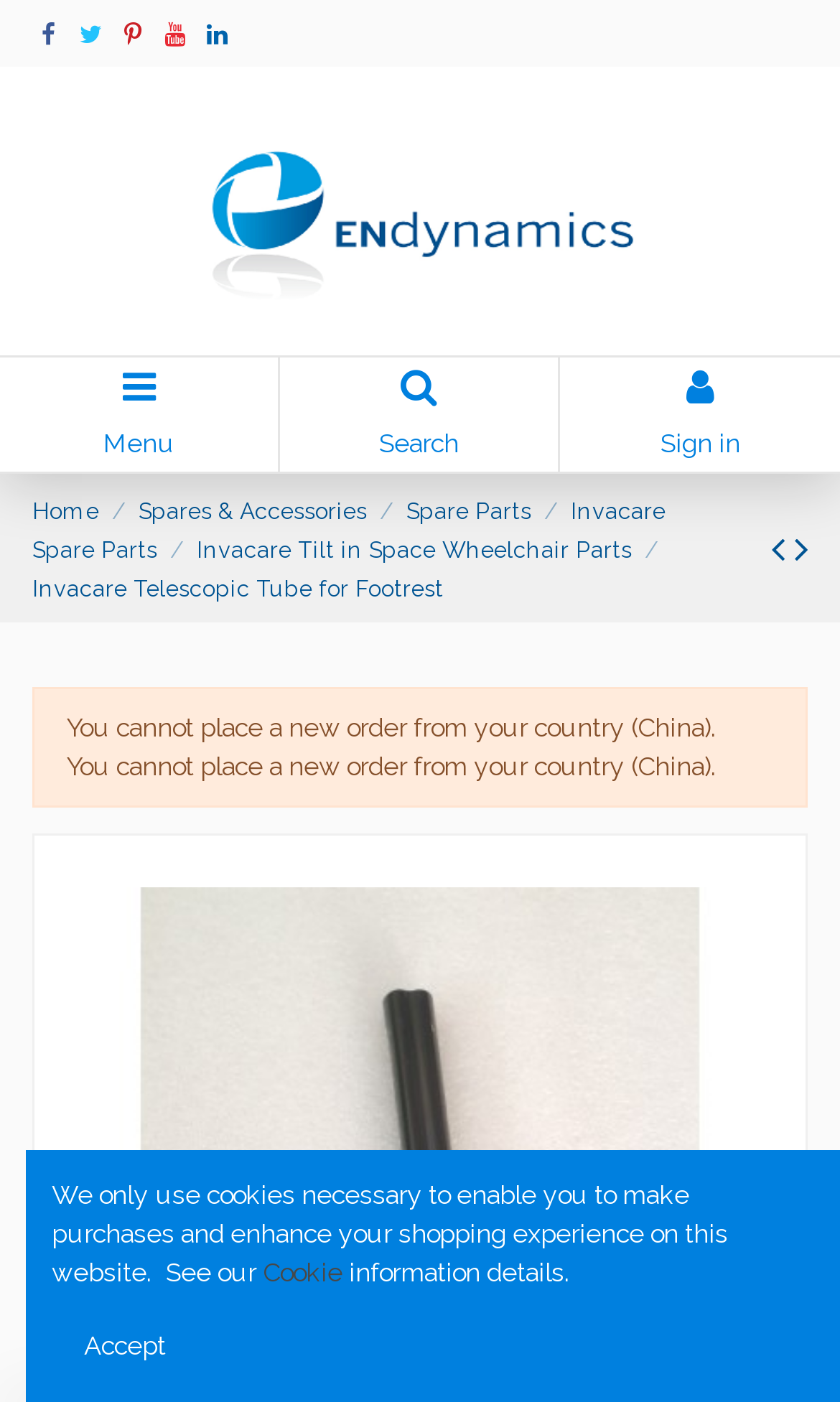Locate the bounding box coordinates of the item that should be clicked to fulfill the instruction: "go to home page".

[0.038, 0.355, 0.118, 0.373]